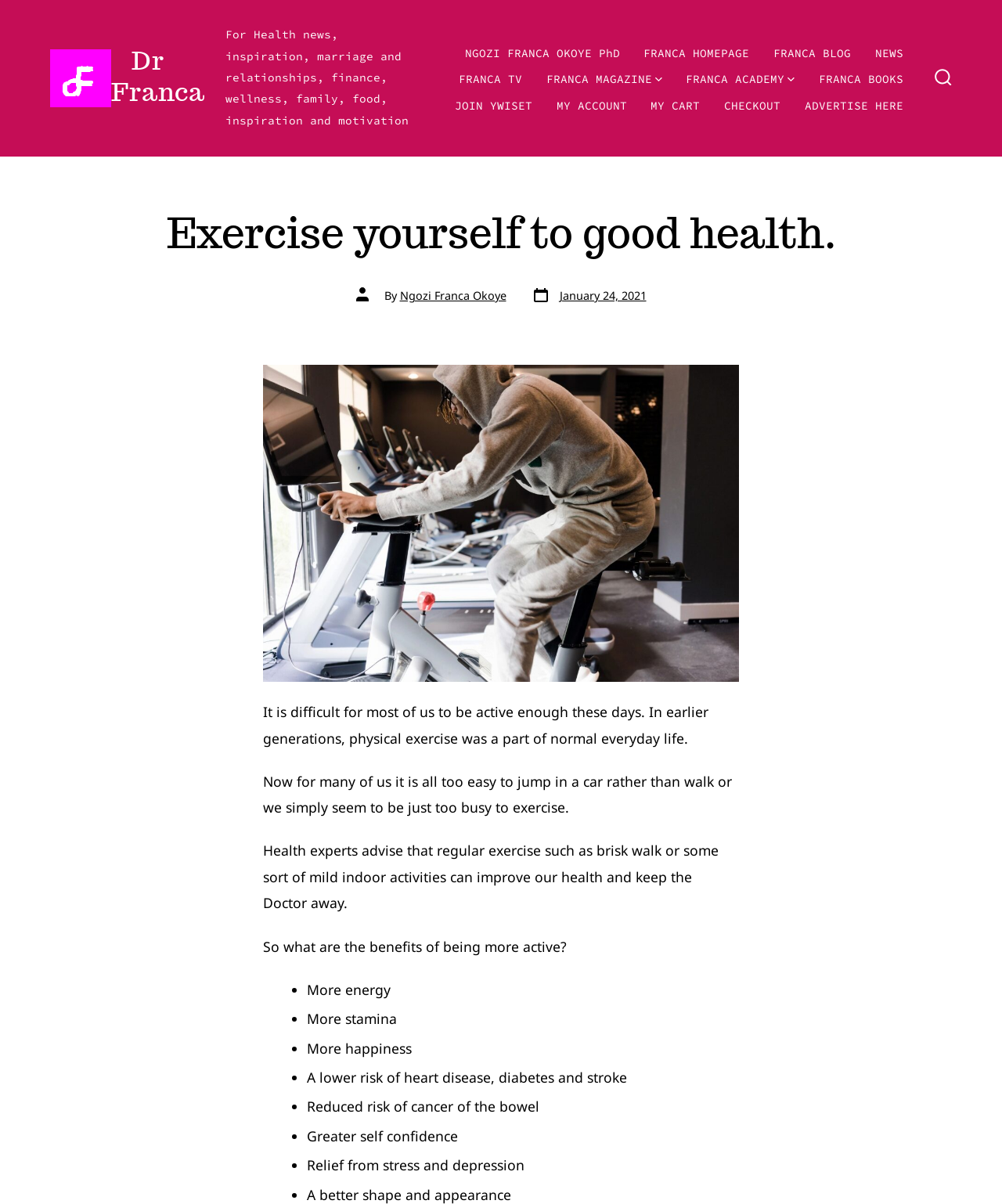Kindly determine the bounding box coordinates for the clickable area to achieve the given instruction: "Join YWISET".

[0.454, 0.079, 0.531, 0.097]